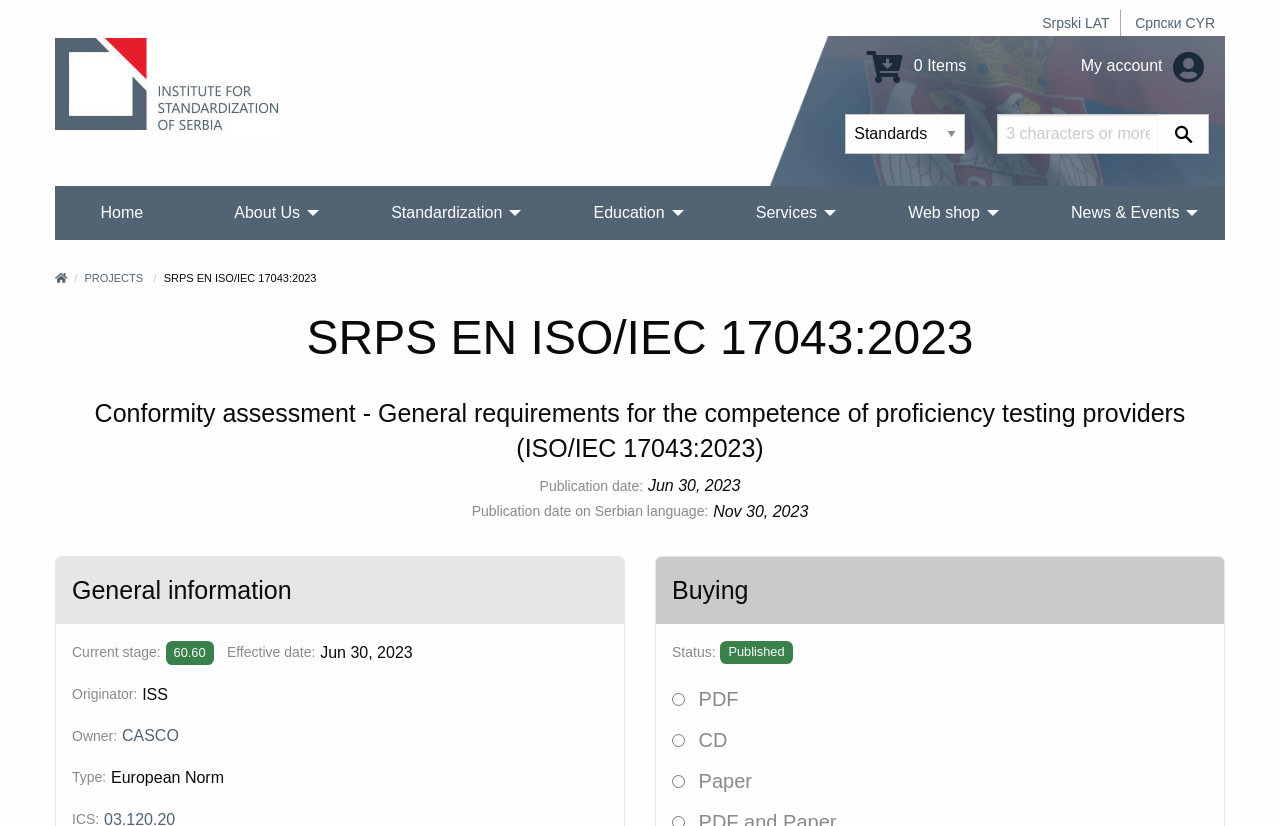What is the current stage of the standard?
Based on the image, answer the question in a detailed manner.

The current stage of the standard can be found in the section 'General information' where it is stated as 'Current stage: 60.60'.